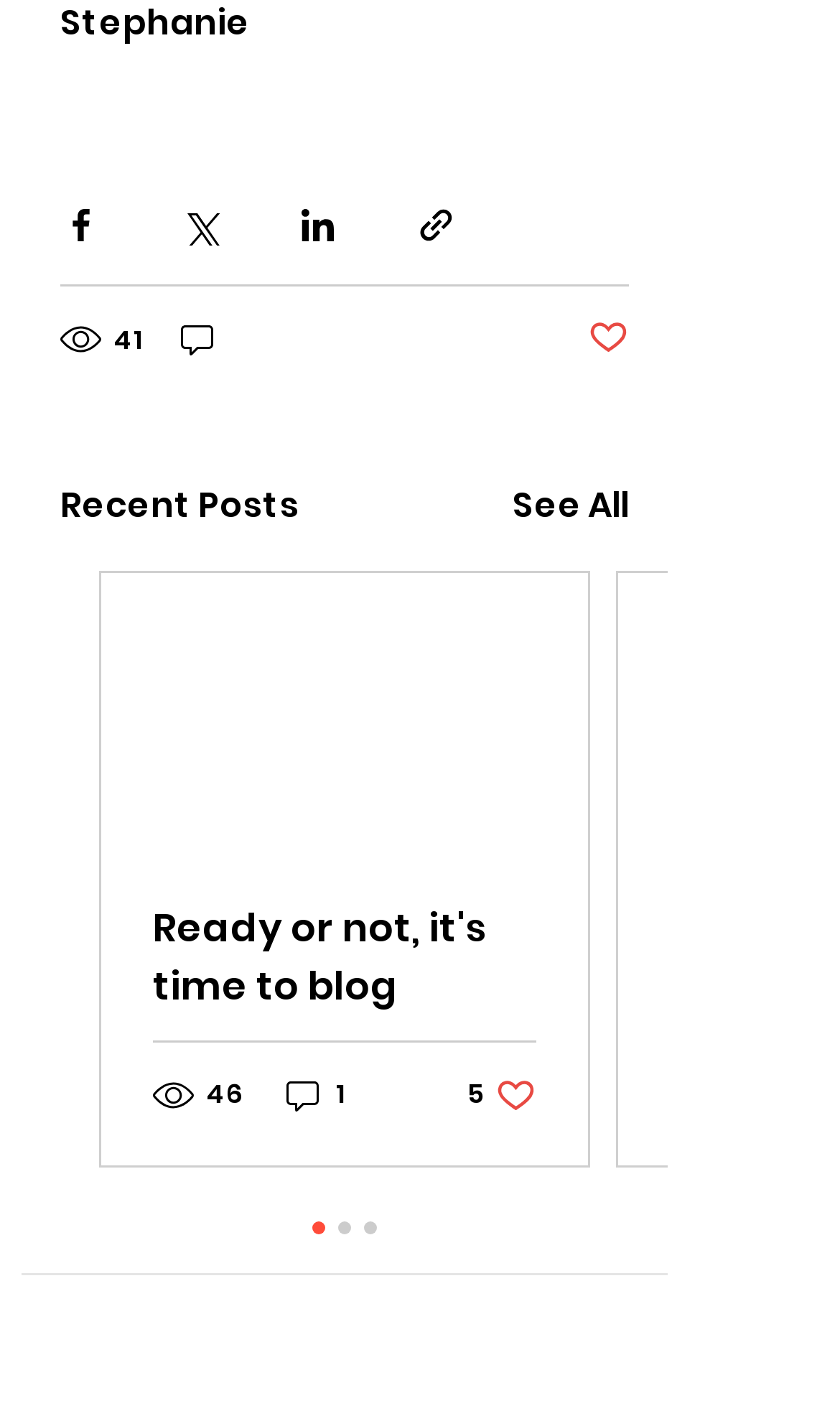How many share options are available?
Could you give a comprehensive explanation in response to this question?

I counted the number of share buttons available, which are 'Share via Facebook', 'Share via Twitter', 'Share via LinkedIn', and 'Share via link', totaling 4 options.